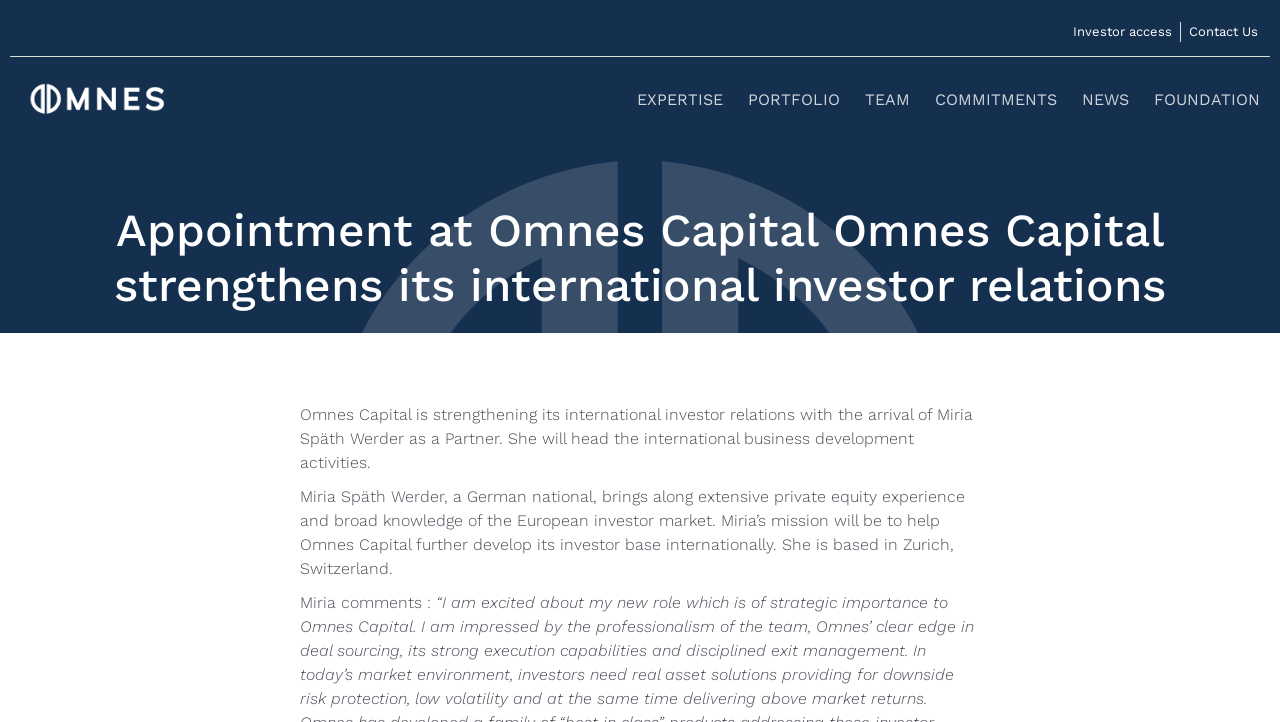What is Miria's mission?
From the screenshot, supply a one-word or short-phrase answer.

Help Omnes Capital develop its investor base